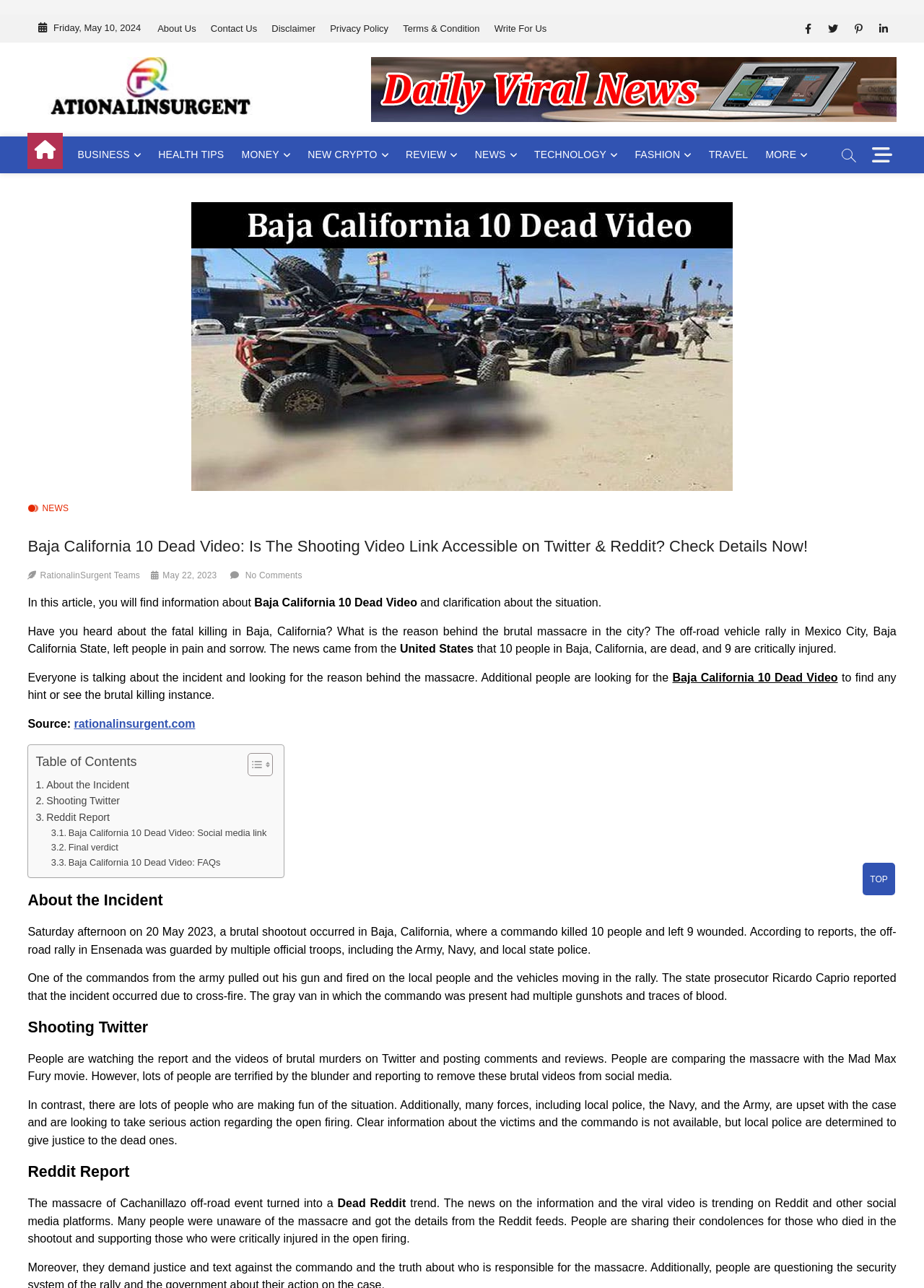Answer the question with a brief word or phrase:
What is the name of the website?

Rationalinsurgent